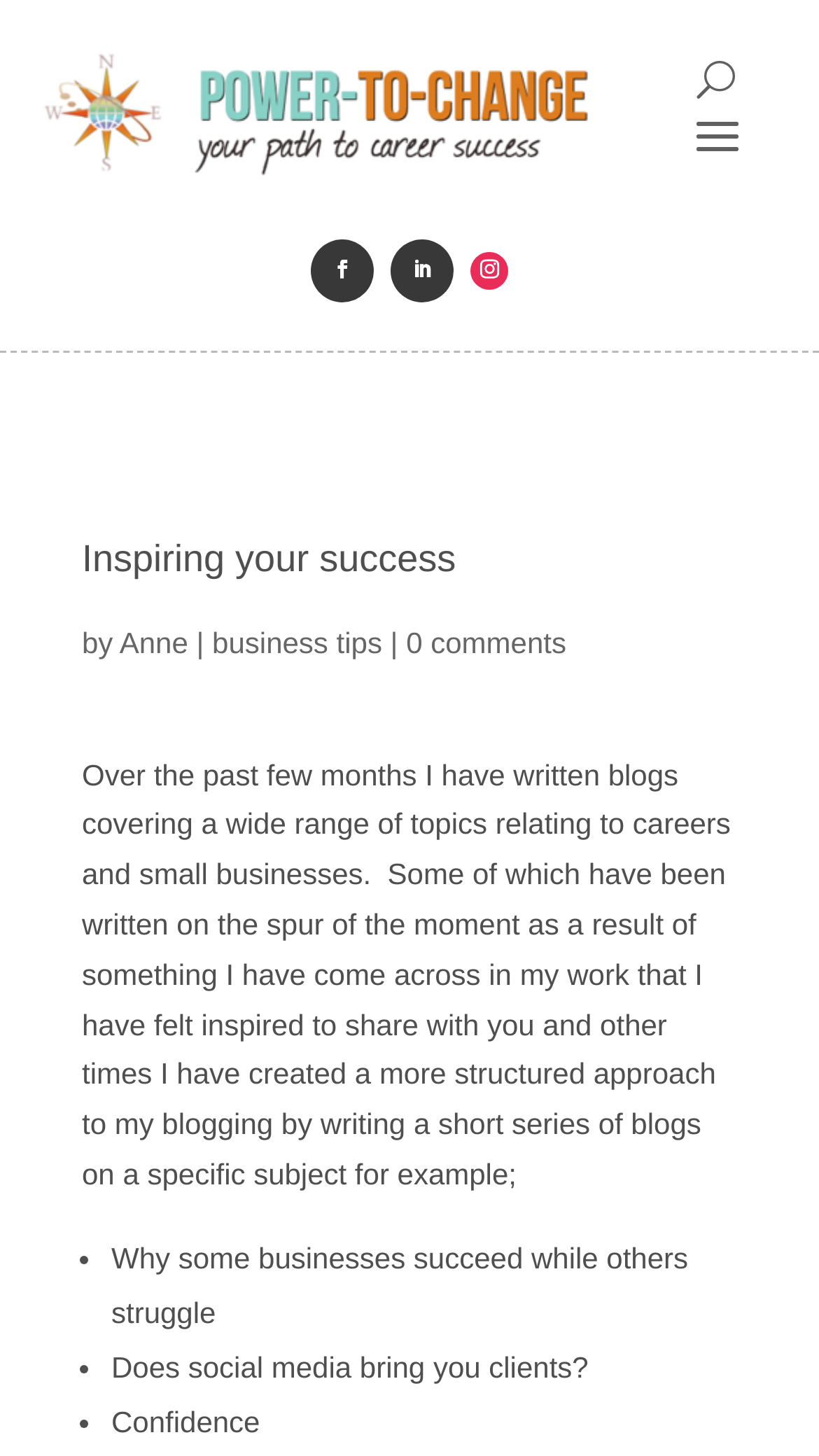Create an in-depth description of the webpage, covering main sections.

The webpage is a blog page with a focus on careers and small businesses. At the top left, there is a link "power to change career coaching" accompanied by an image with the same name. On the top right, there is a button labeled "U". Below the button, there are three social media links represented by icons.

The main content of the page starts with a heading "Inspiring your success" followed by the author's name "Anne" and a link to "business tips". Below the author's name, there is a paragraph of text that summarizes the blog's content, mentioning that the author has written blogs on various topics related to careers and small businesses.

Underneath the paragraph, there are three bullet points listing some of the blog topics, including "Why some businesses succeed while others struggle", "Does social media bring you clients?", and "Confidence". The bullet points are marked with a dot (•) and are aligned to the left.